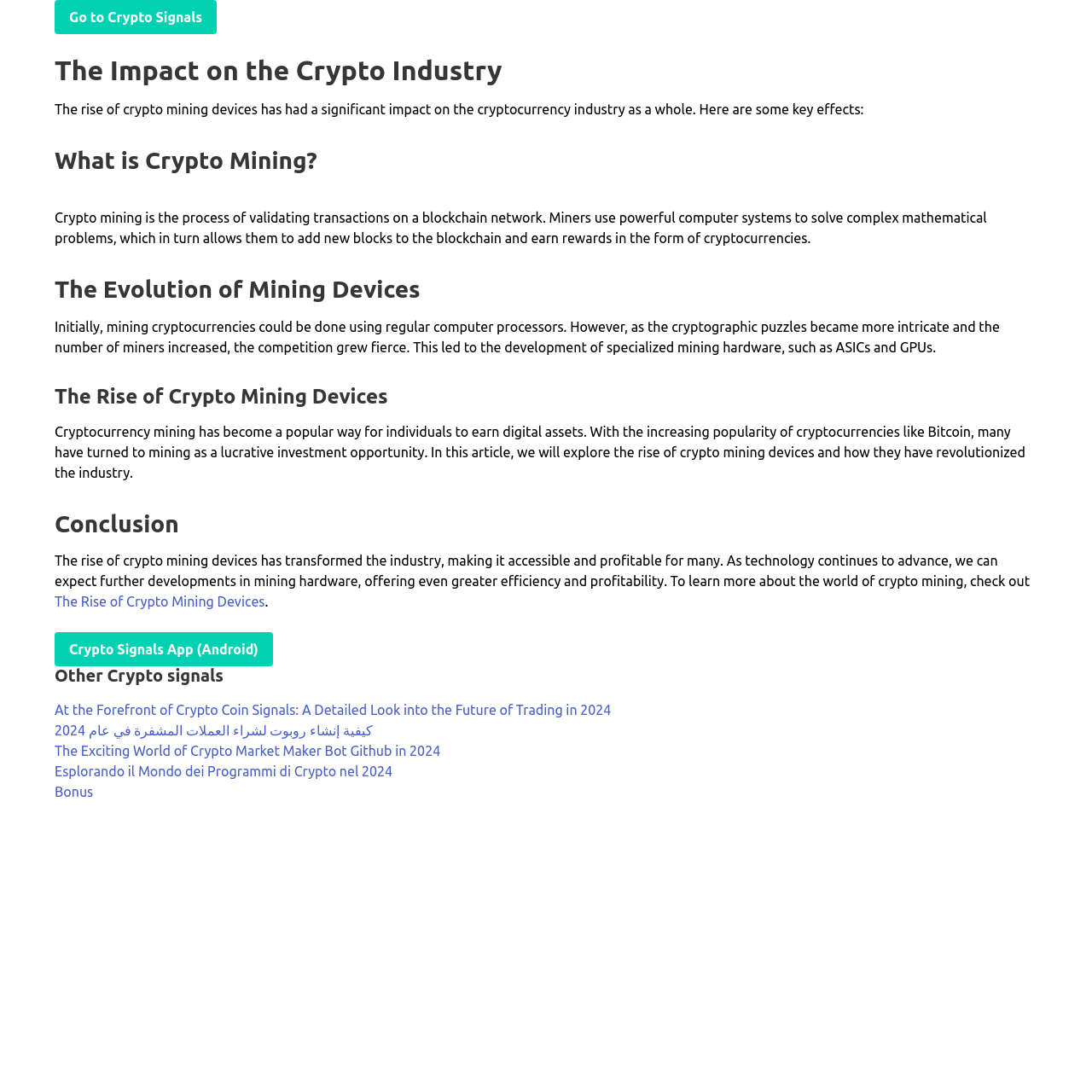Please find and give the text of the main heading on the webpage.

The Impact on the Crypto Industry